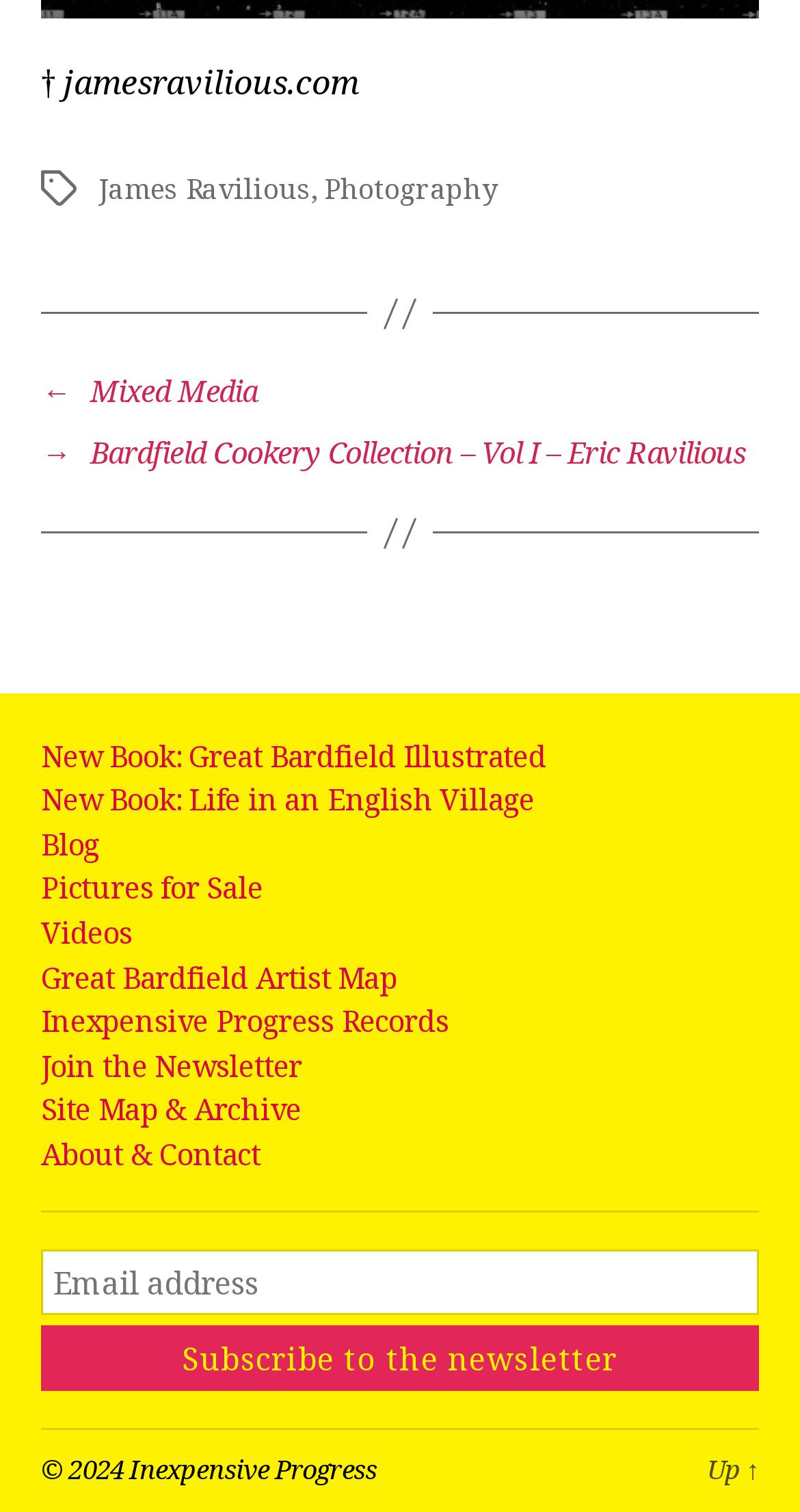Please find the bounding box coordinates of the element that you should click to achieve the following instruction: "subscribe to the newsletter". The coordinates should be presented as four float numbers between 0 and 1: [left, top, right, bottom].

[0.051, 0.877, 0.949, 0.92]